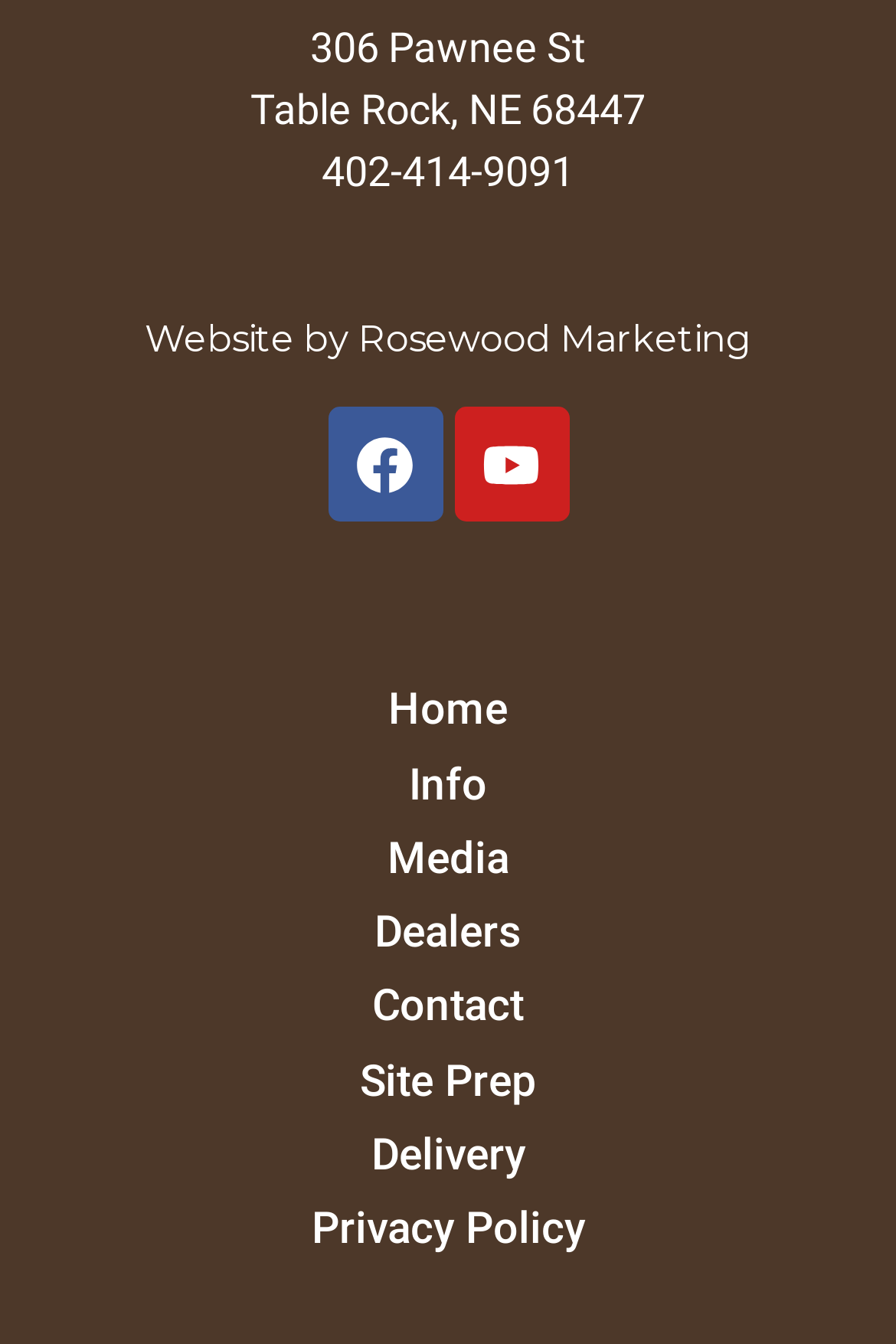Identify the bounding box coordinates of the area that should be clicked in order to complete the given instruction: "go to Facebook page". The bounding box coordinates should be four float numbers between 0 and 1, i.e., [left, top, right, bottom].

[0.365, 0.303, 0.494, 0.389]